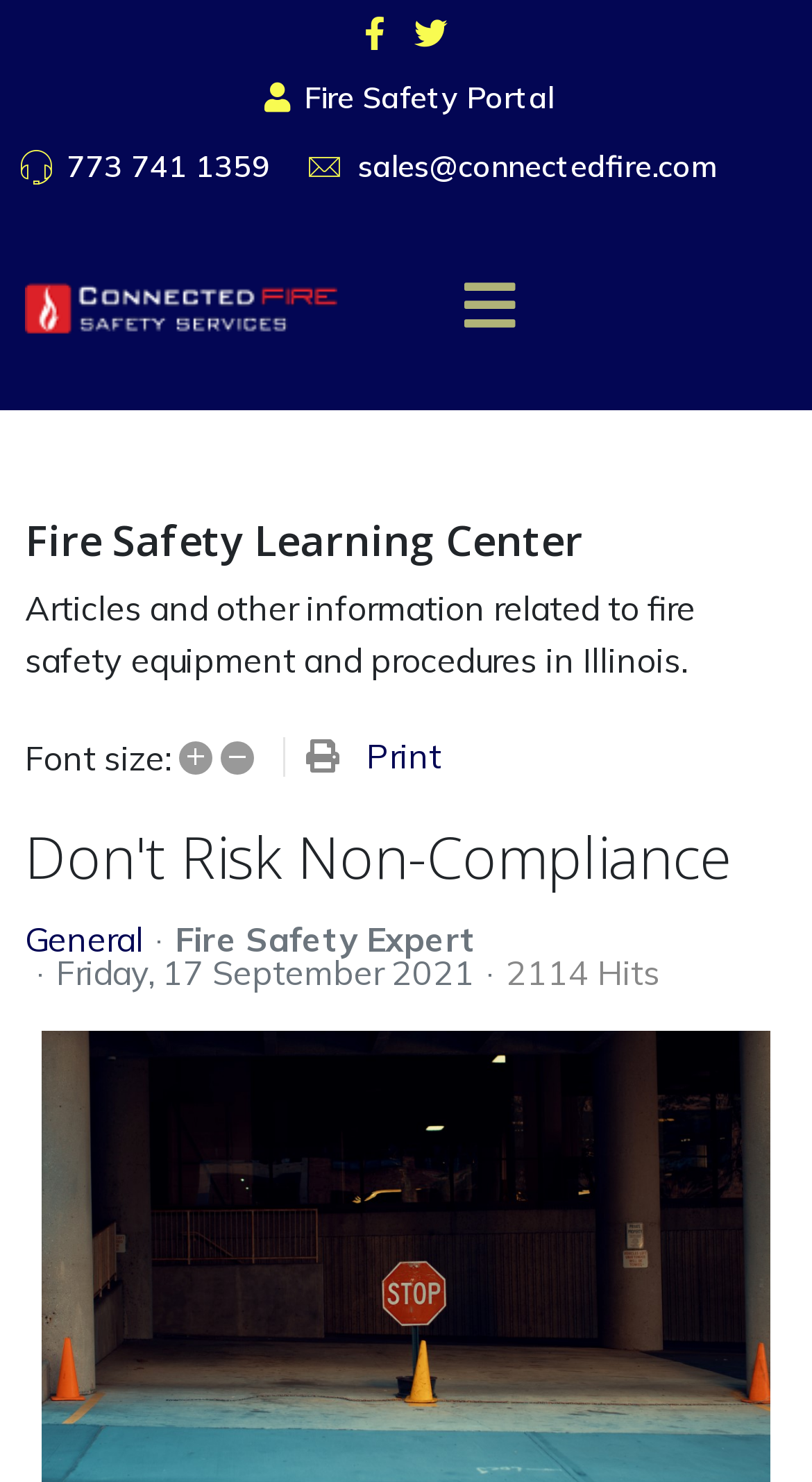Identify the bounding box for the given UI element using the description provided. Coordinates should be in the format (top-left x, top-left y, bottom-right x, bottom-right y) and must be between 0 and 1. Here is the description: General

[0.031, 0.623, 0.177, 0.645]